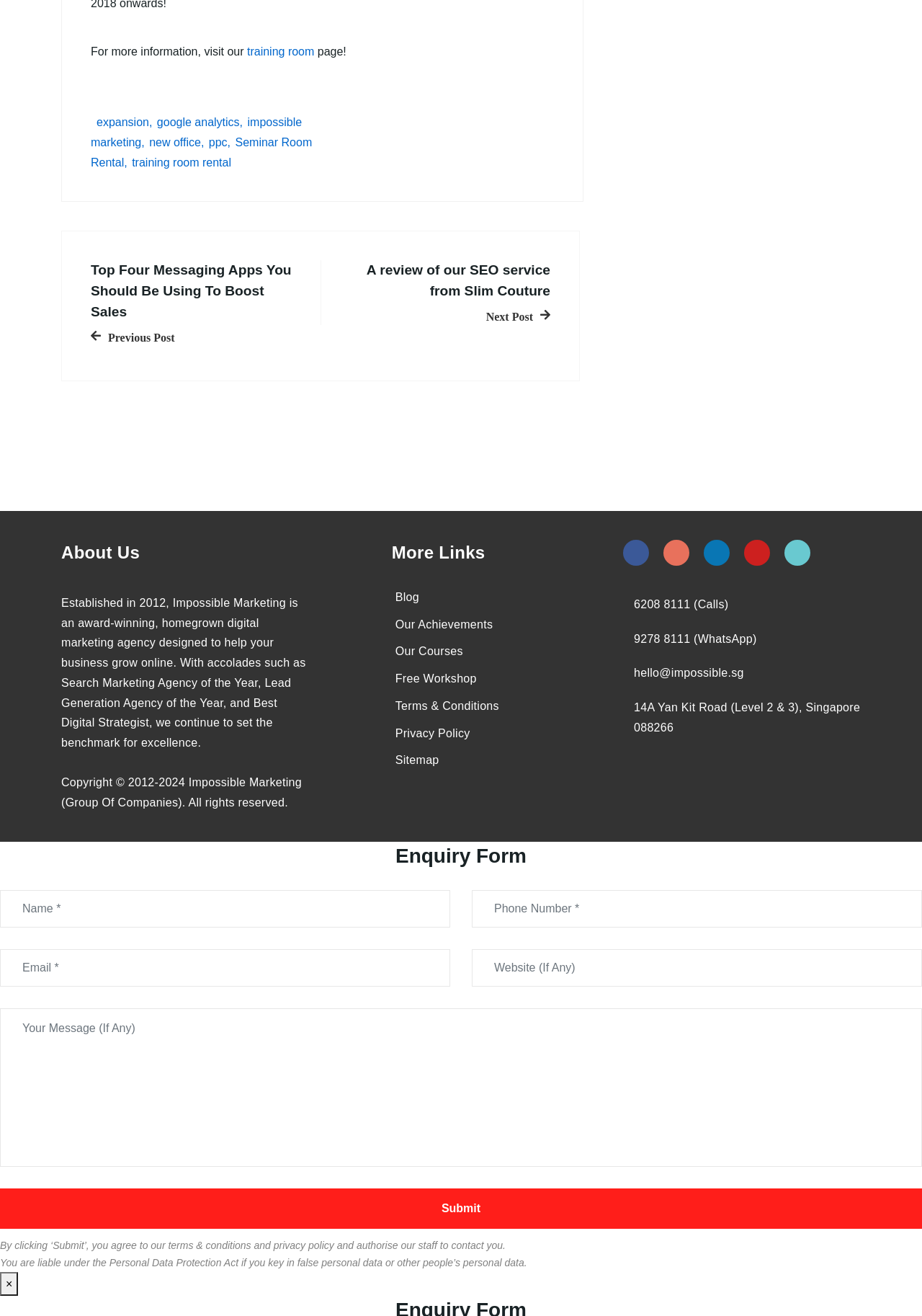Locate the UI element described as follows: "name="your-email" placeholder="Email *"". Return the bounding box coordinates as four float numbers between 0 and 1 in the order [left, top, right, bottom].

[0.0, 0.721, 0.488, 0.75]